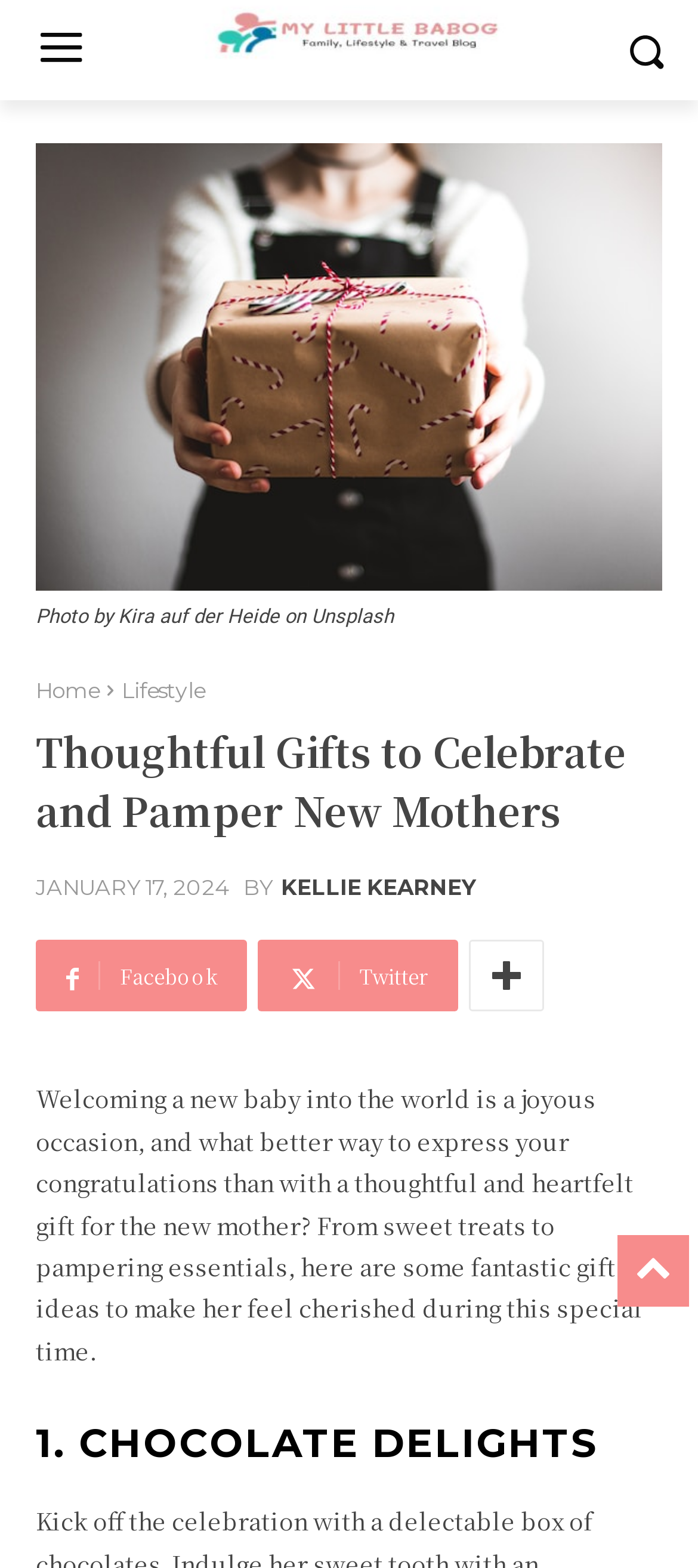Reply to the question with a single word or phrase:
How many sections are there in the article?

At least 1